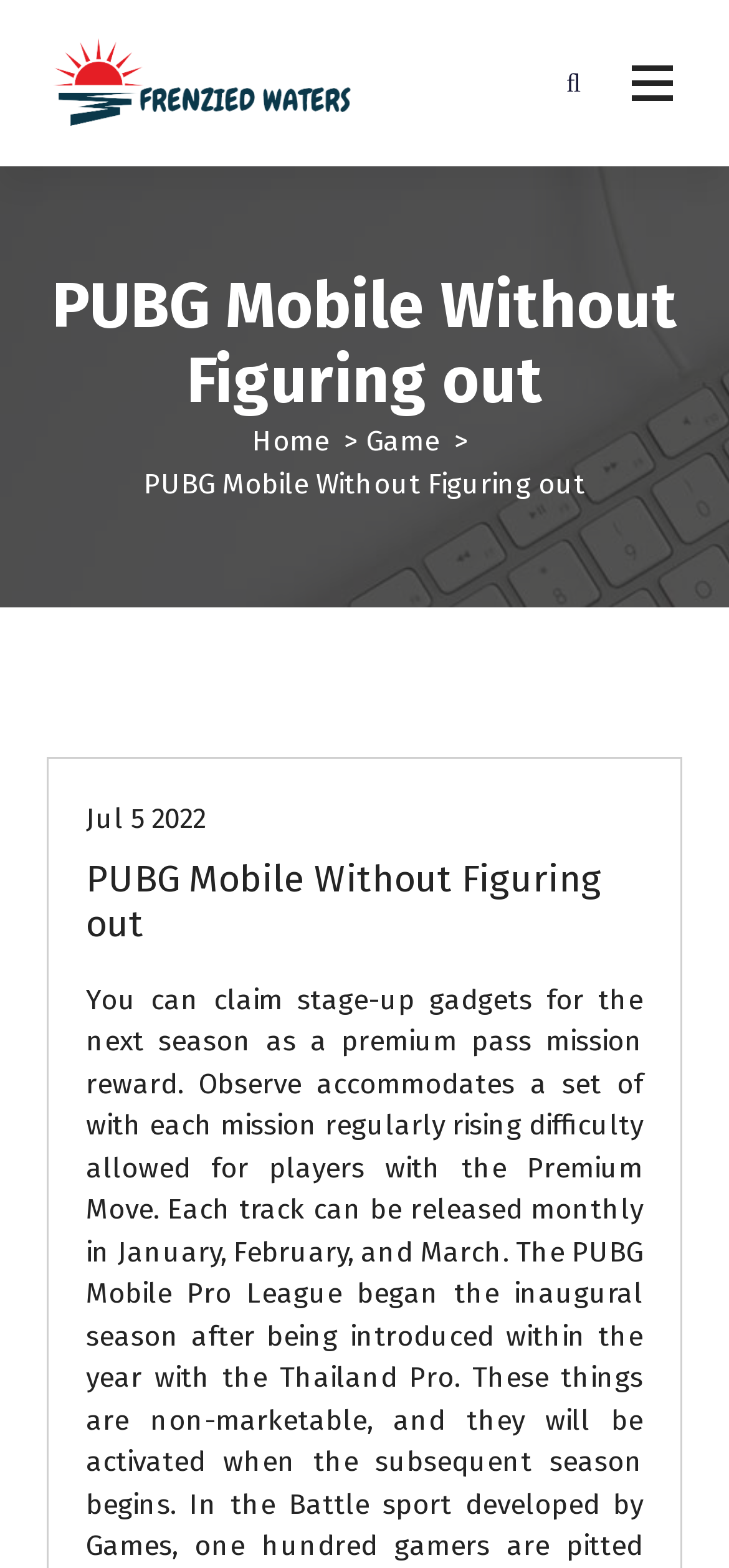What is the name of the game?
Respond to the question with a single word or phrase according to the image.

PUBG Mobile